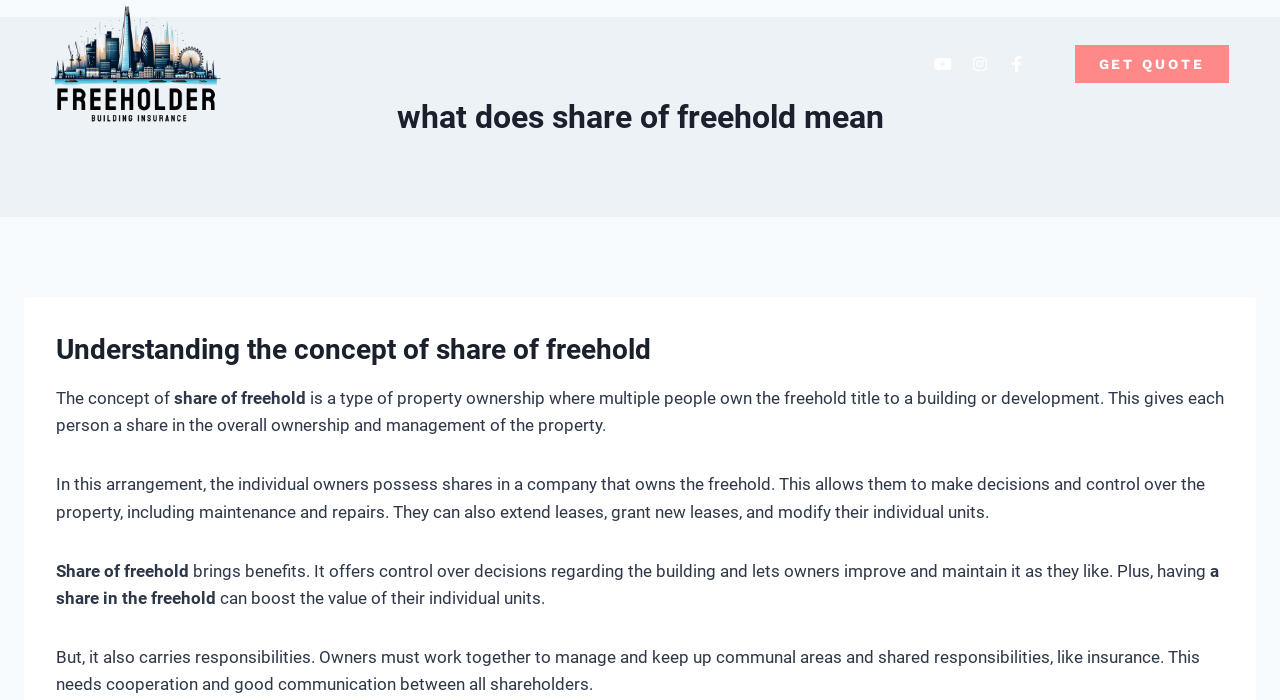Respond concisely with one word or phrase to the following query:
What is required for managing communal areas?

Cooperation and communication